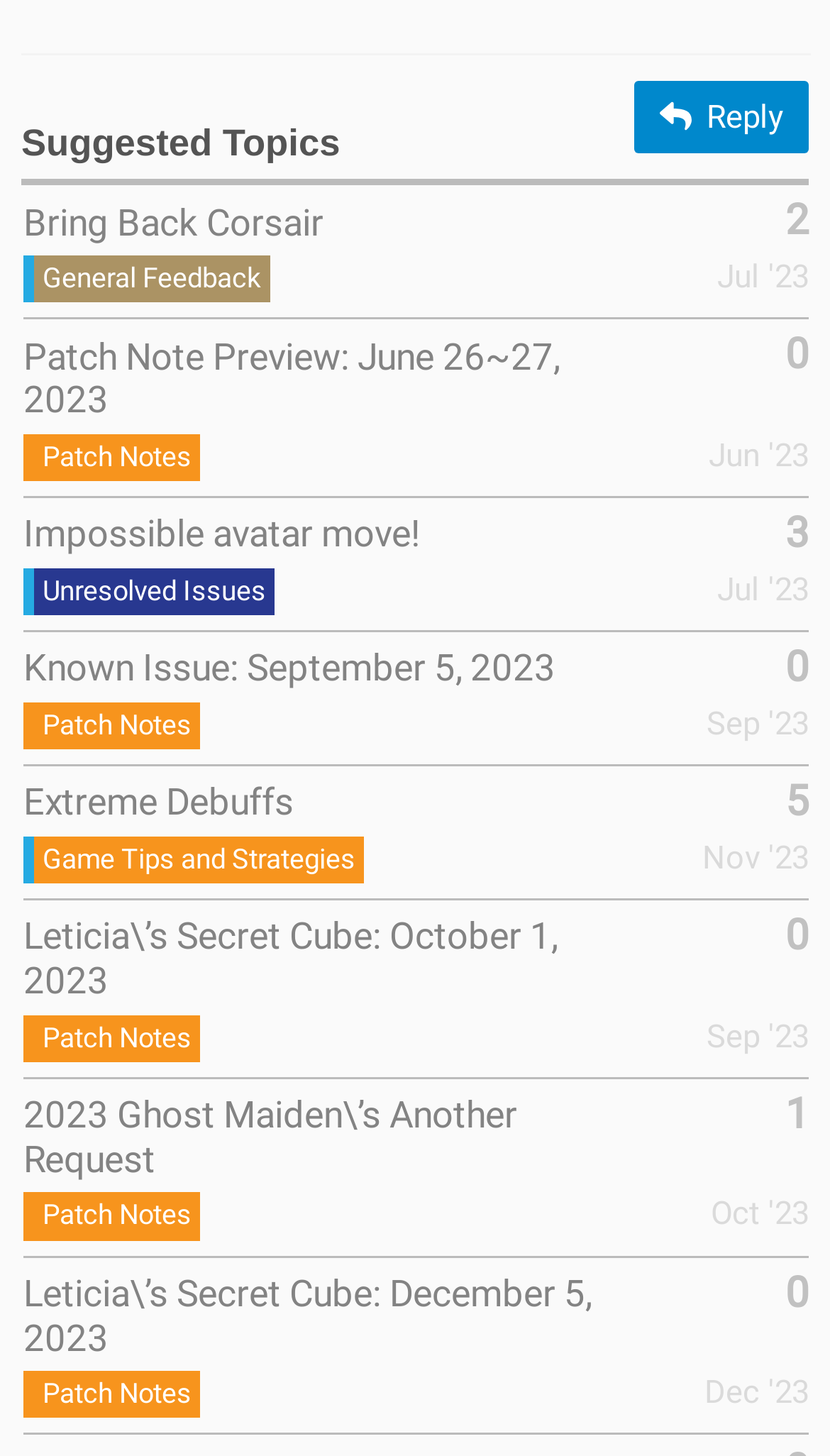Identify the bounding box coordinates for the UI element described as: "Bring Back Corsair".

[0.028, 0.125, 0.39, 0.197]